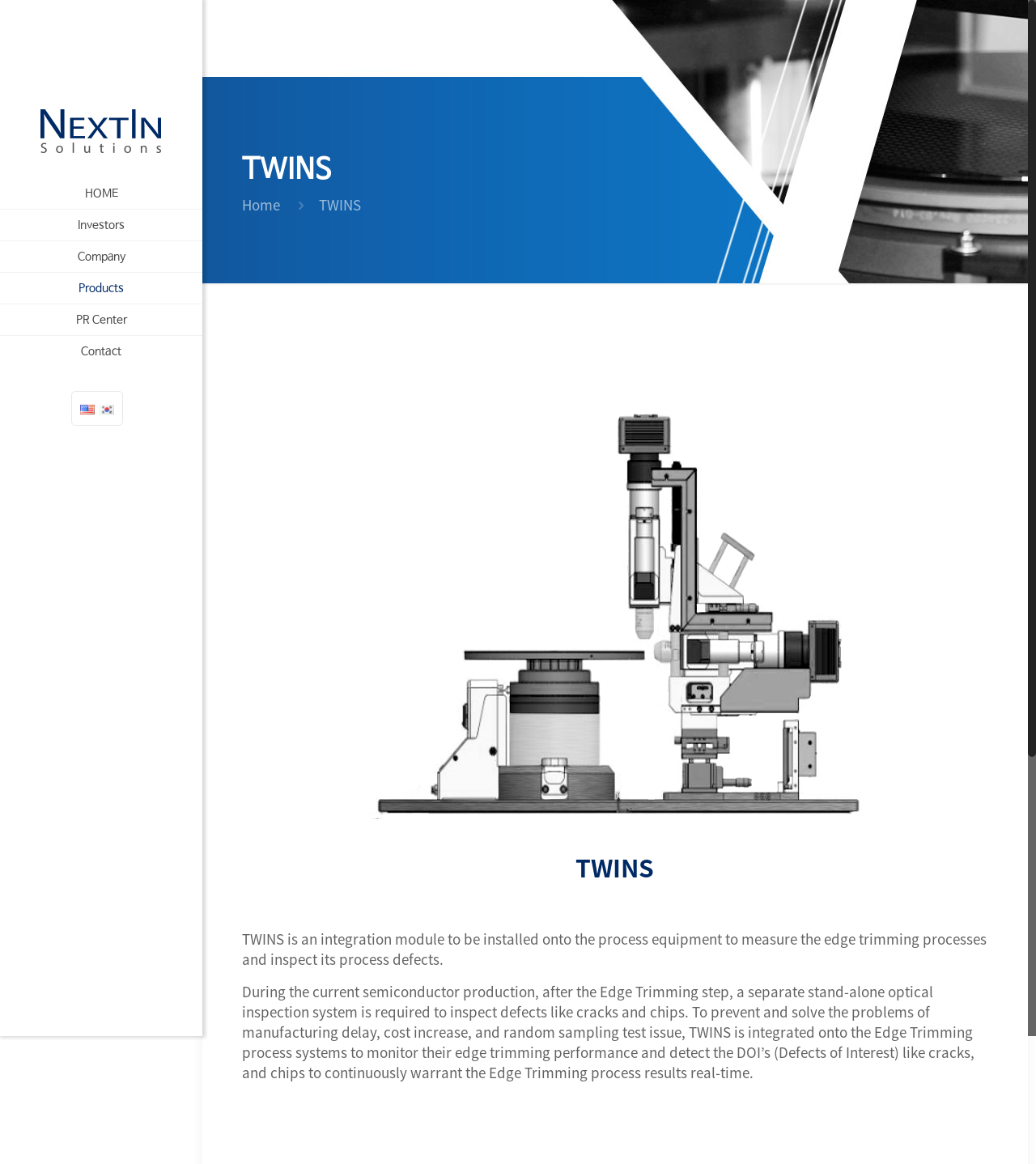Find the bounding box coordinates of the clickable area required to complete the following action: "go to home page".

[0.0, 0.153, 0.195, 0.18]